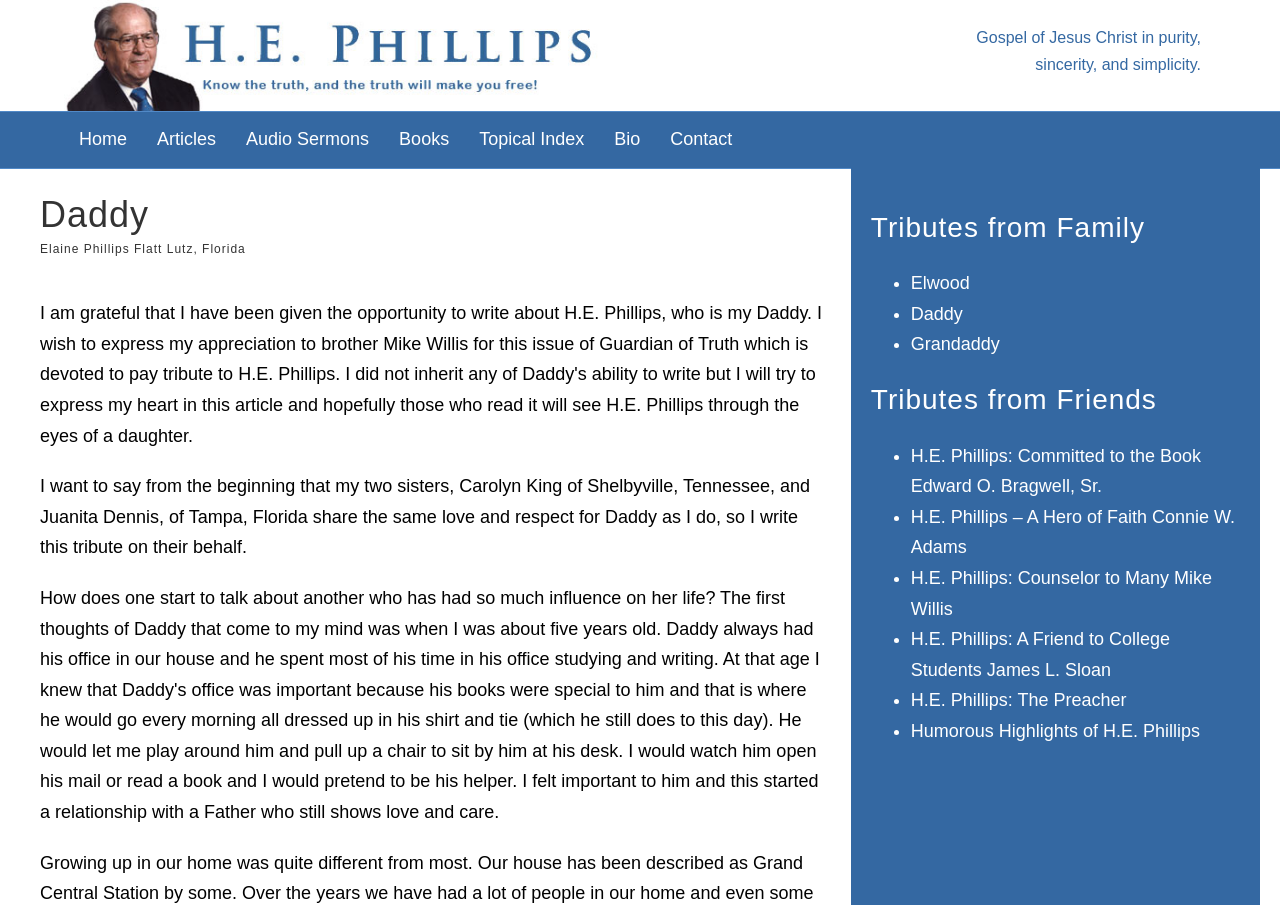Please mark the bounding box coordinates of the area that should be clicked to carry out the instruction: "View the 'Articles' page".

[0.111, 0.124, 0.18, 0.185]